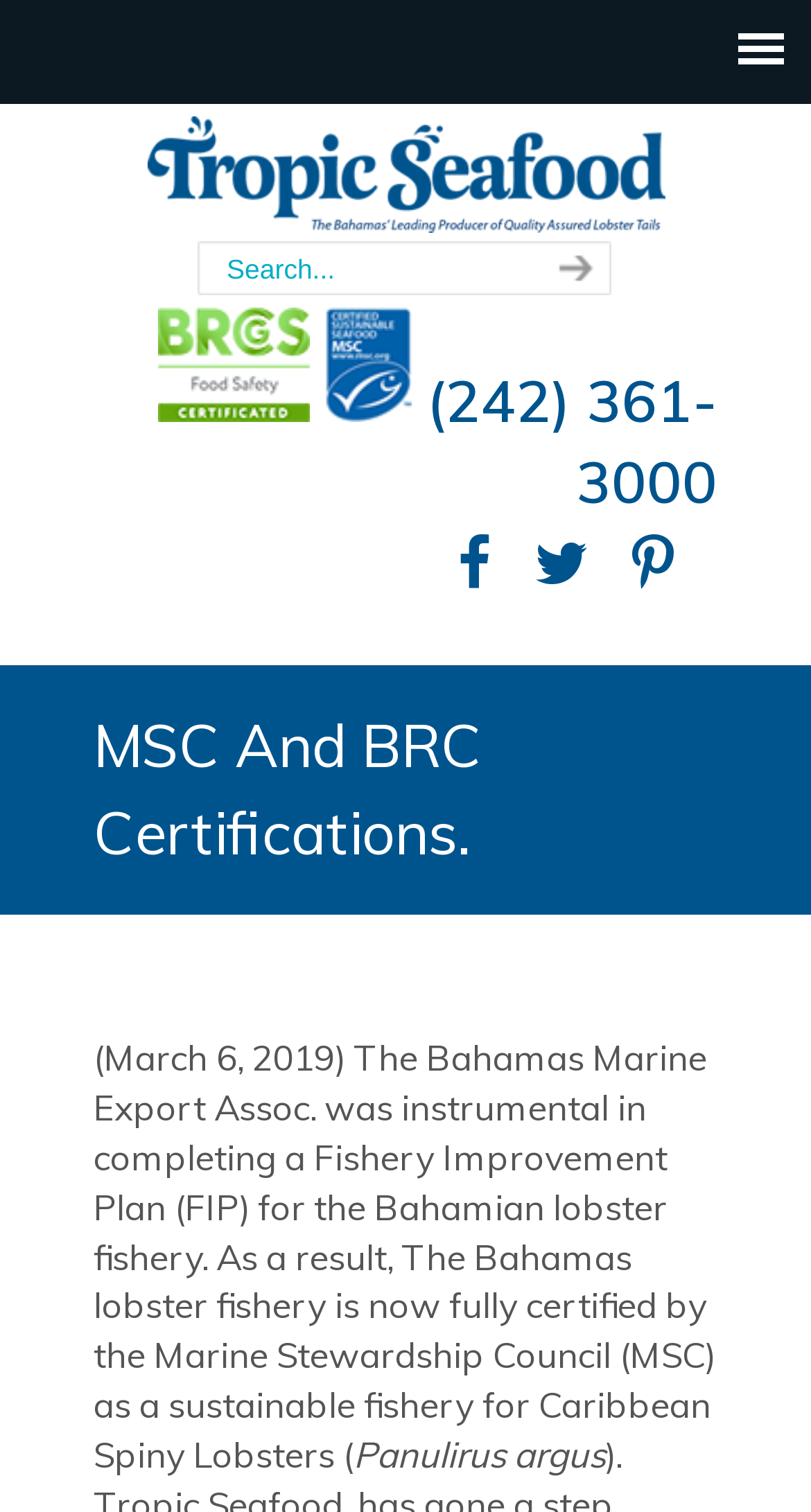Extract the main heading from the webpage content.

MSC And BRC Certifications.